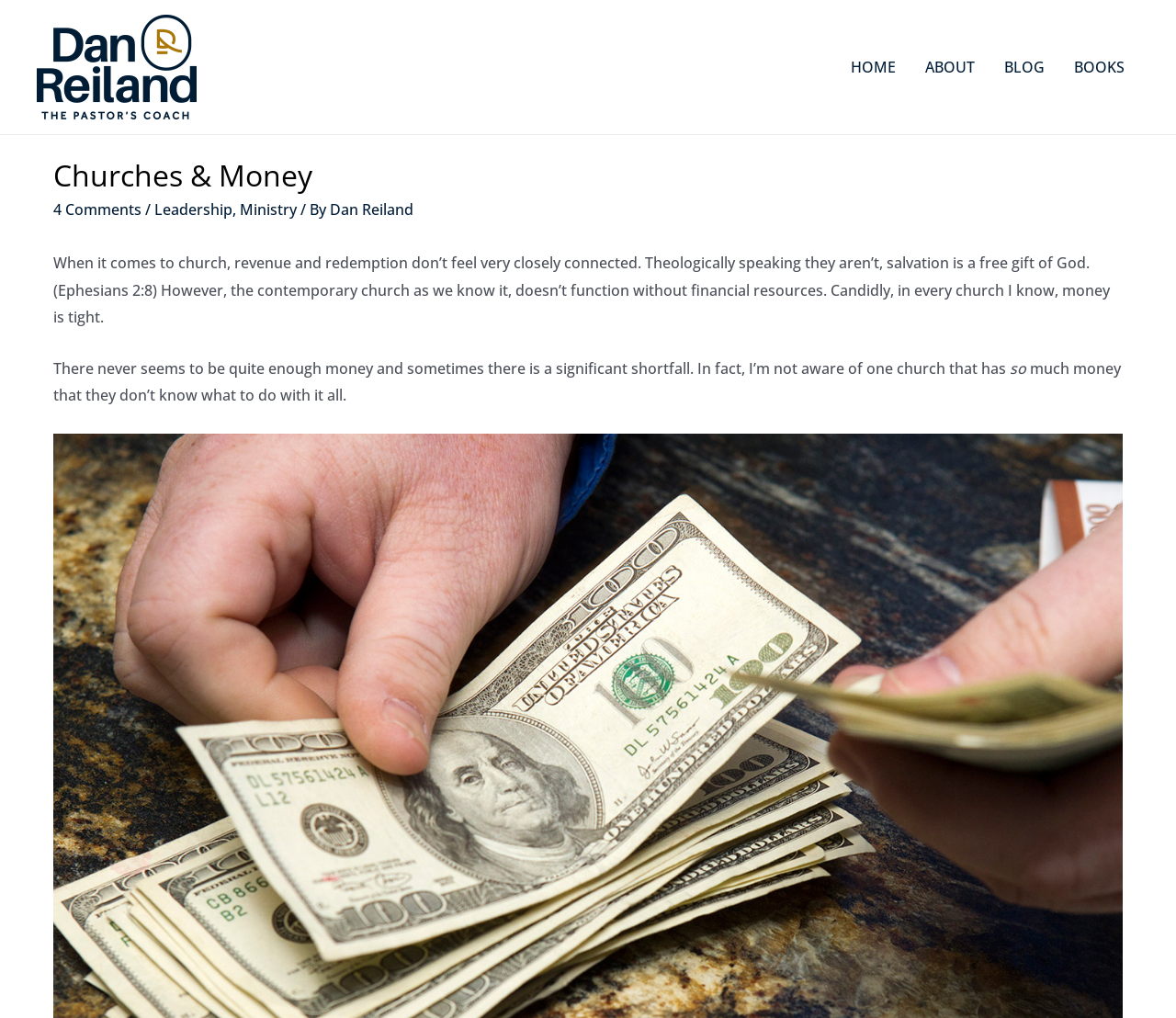Reply to the question with a brief word or phrase: What categories are mentioned in the article?

Leadership, Ministry